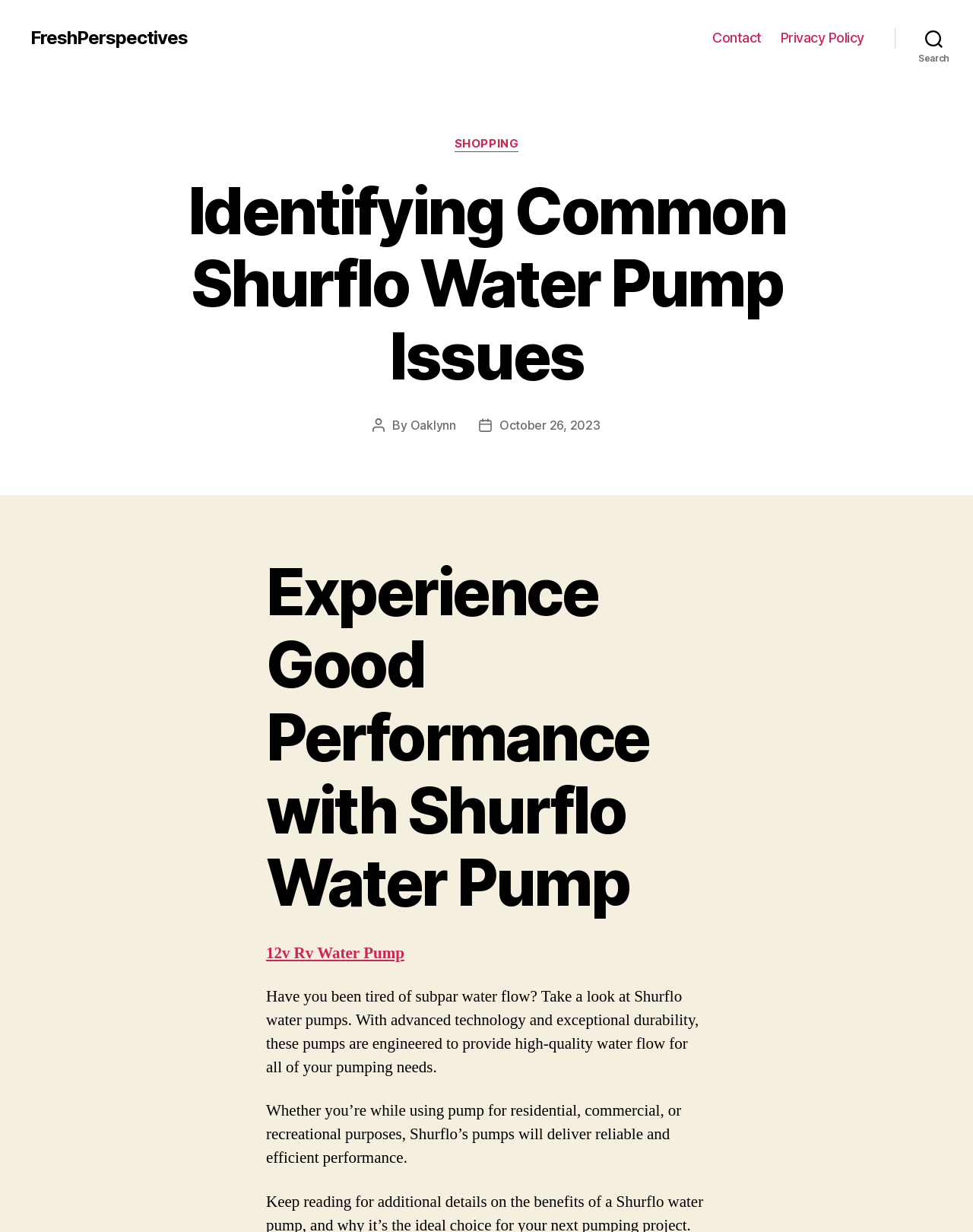What is the author of this post?
Please provide a single word or phrase as your answer based on the screenshot.

Oaklynn